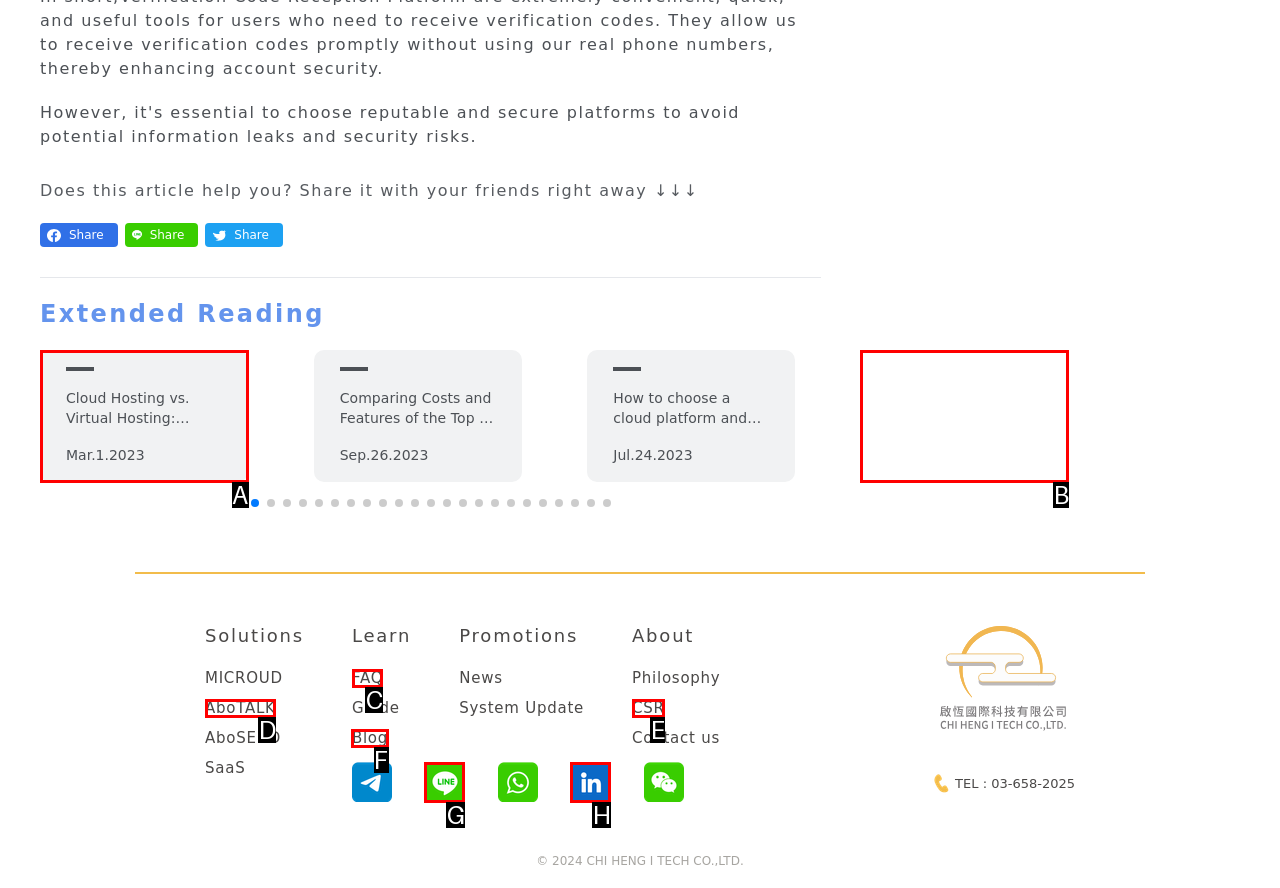Determine the letter of the UI element I should click on to complete the task: Learn more about FAQ from the provided choices in the screenshot.

C